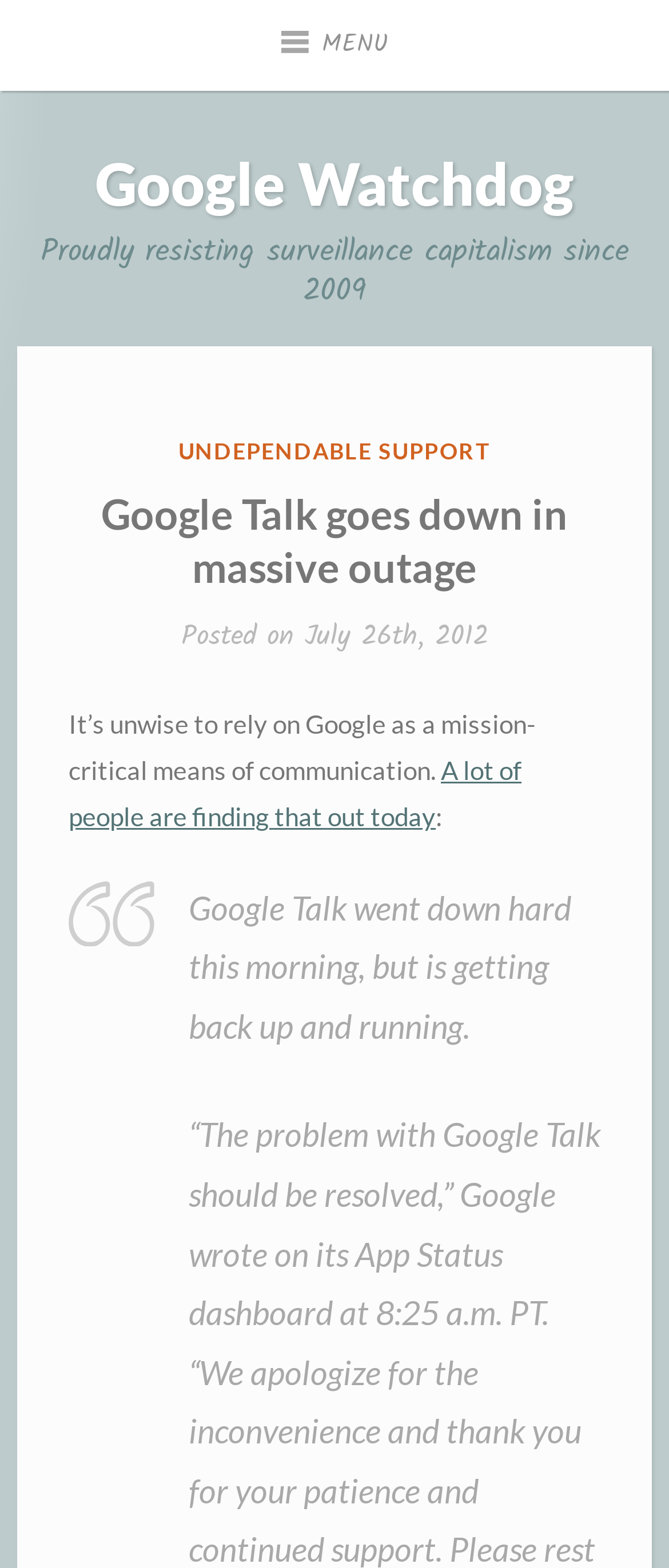Offer an extensive depiction of the webpage and its key elements.

The webpage appears to be a news article or blog post from Google Watchdog, with a focus on a specific event or issue. At the top left of the page, there is a button labeled "MENU" that controls the primary menu. To the right of the button, there is a link to "Google Watchdog". Below these elements, there is a static text element that reads "Proudly resisting surveillance capitalism since 2009".

The main content of the page is divided into sections. The first section has a header that reads "POSTED IN" and contains a link to "UNDEPENDABLE SUPPORT". Below this, there is a heading that reads "Google Talk goes down in massive outage". The heading is followed by a static text element that reads "Posted on" and a link to the date "July 26th, 2012".

The main article text begins below the heading, with a static text element that reads "It’s unwise to rely on Google as a mission-critical means of communication." This is followed by a link that reads "A lot of people are finding that out today". The text continues with a colon and then a static text element that reads "Google Talk went down hard this morning, but is getting back up and running."